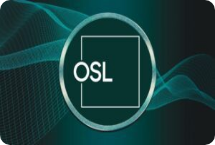Provide a thorough description of the image.

The image features a sleek and modern design representing OSL, with the acronym "OSL" prominently displayed within a circular frame. The background is a gradient of deep colors, enhancing the technological and financial feel of the image. This visual corresponds to a news article titled "UBS and OSL Collaborate to Introduce Hong Kong’s First Investment-Grade Tokenized Warrant." The collaboration aims to innovate and expand investment opportunities in the cryptocurrency sector, specifically targeting Hong Kong's financial landscape. This partnership highlights OSL's commitment to integrating advanced technology in financial products, aimed at enhancing user experience and accessibility in digital finance.